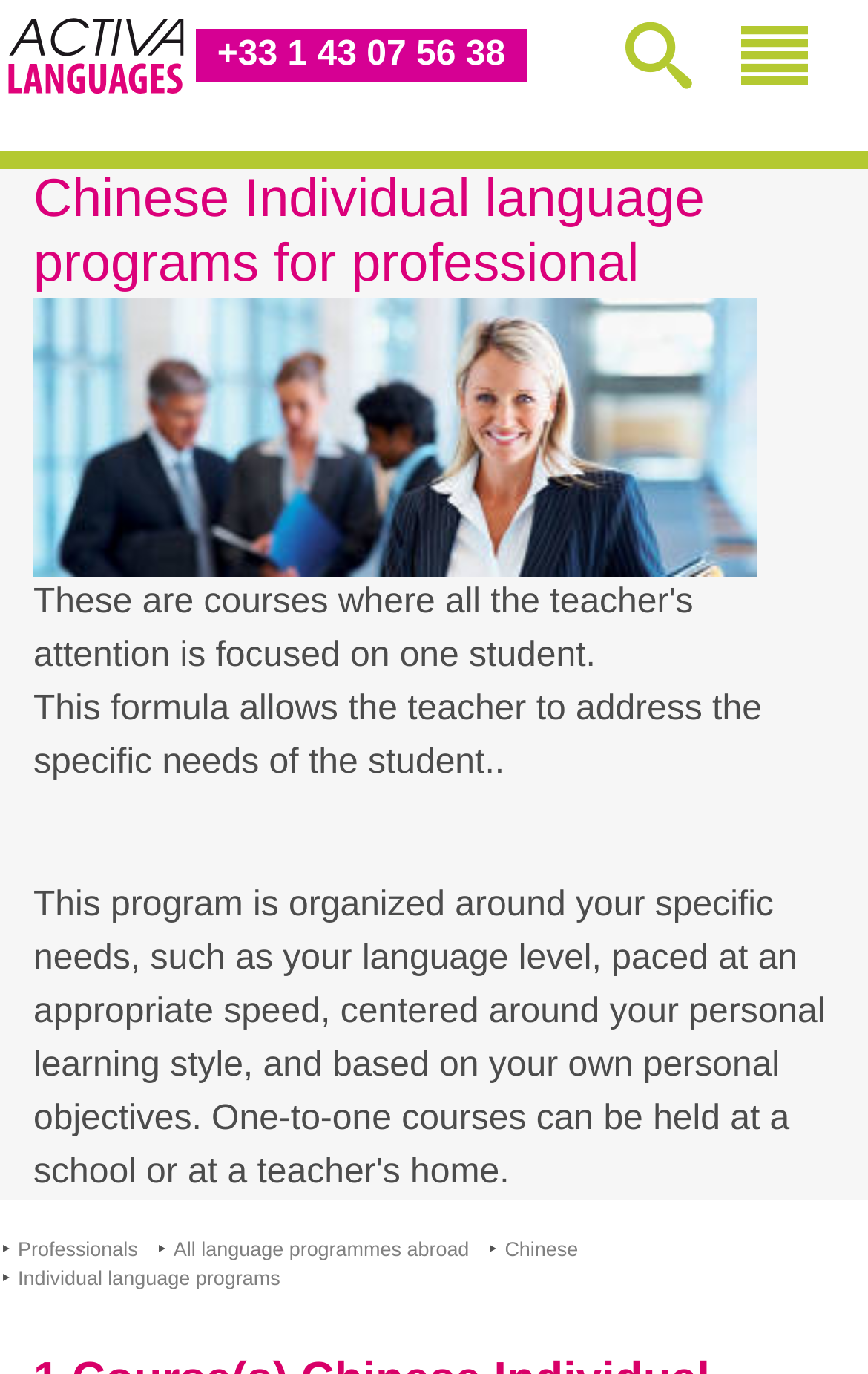Identify the bounding box coordinates of the area that should be clicked in order to complete the given instruction: "Expand the menu". The bounding box coordinates should be four float numbers between 0 and 1, i.e., [left, top, right, bottom].

[0.838, 0.021, 0.946, 0.073]